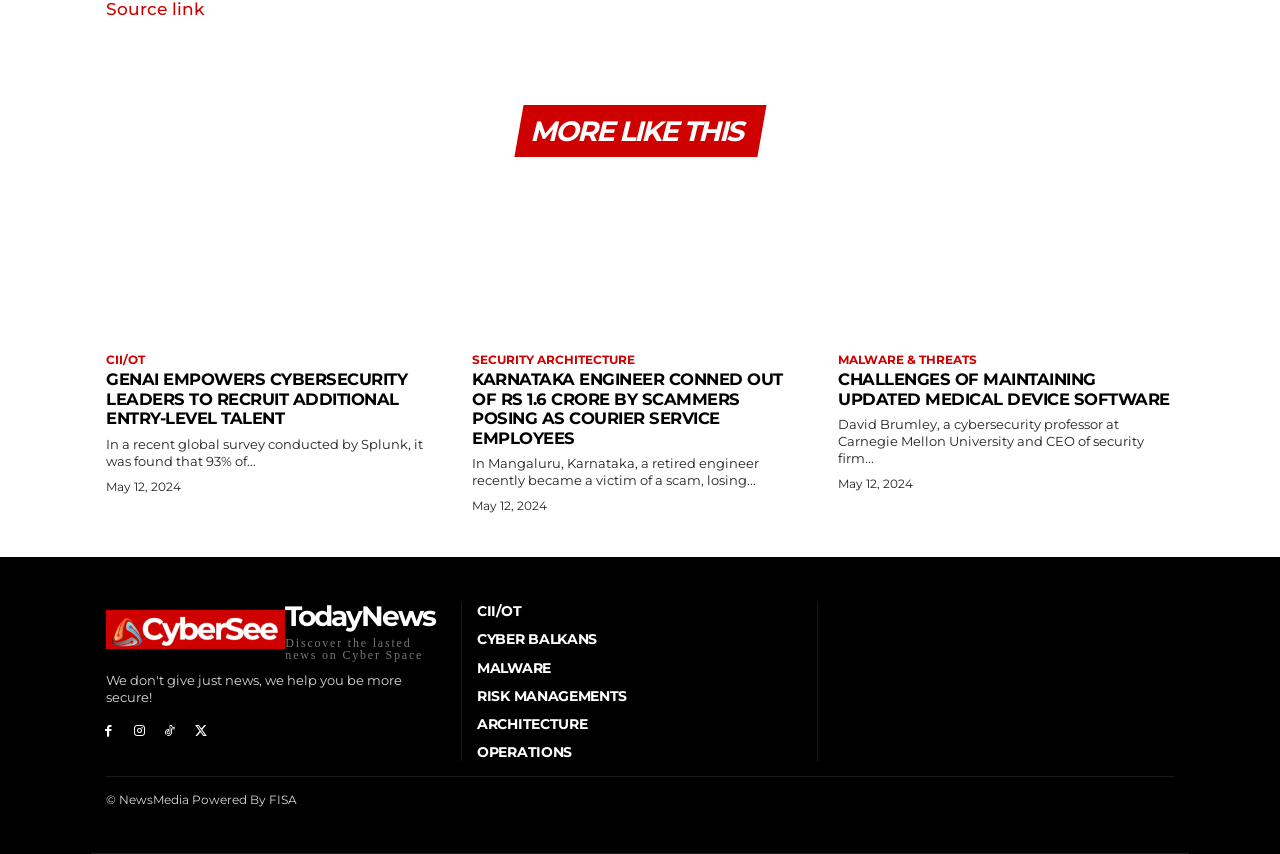Answer succinctly with a single word or phrase:
What is the date of the latest news article?

May 12, 2024